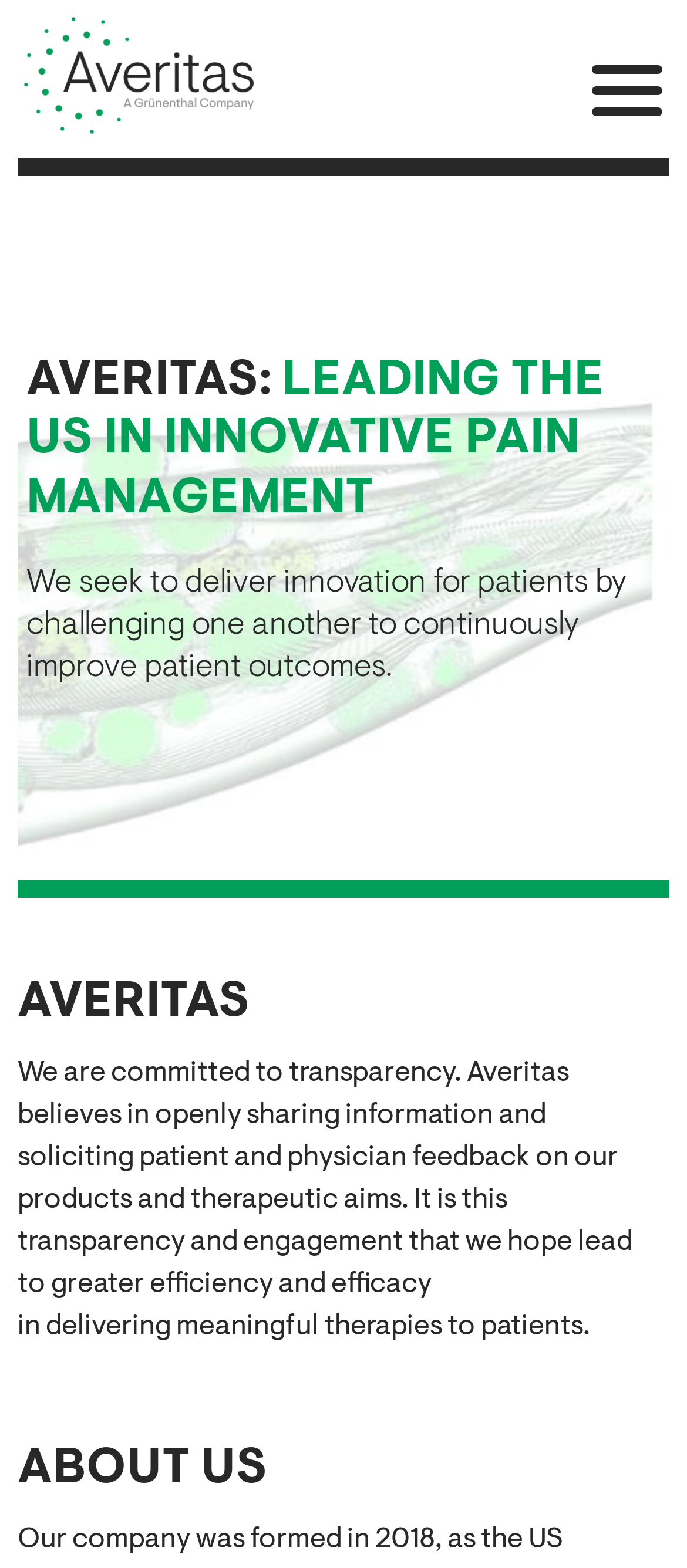What is the company's approach to product development?
Ensure your answer is thorough and detailed.

The webpage states that the company 'believes in openly sharing information and soliciting patient and physician feedback on our products and therapeutic aims.' This implies that the company values transparency and engagement in the development of its products.